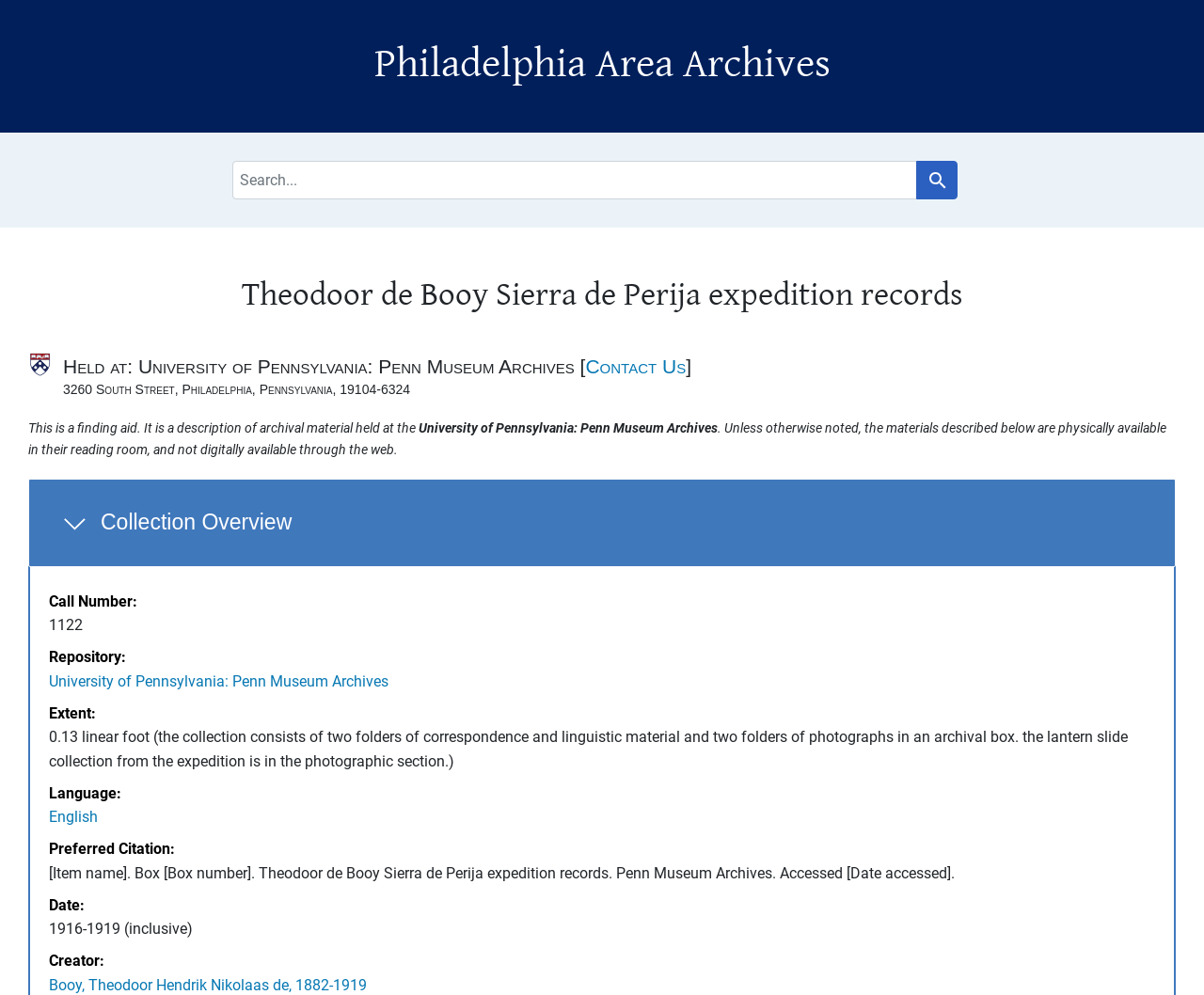Refer to the screenshot and answer the following question in detail:
What is the name of the archives?

I found the answer by looking at the heading element with the text 'Philadelphia Area Archives' which is located at the top of the webpage.